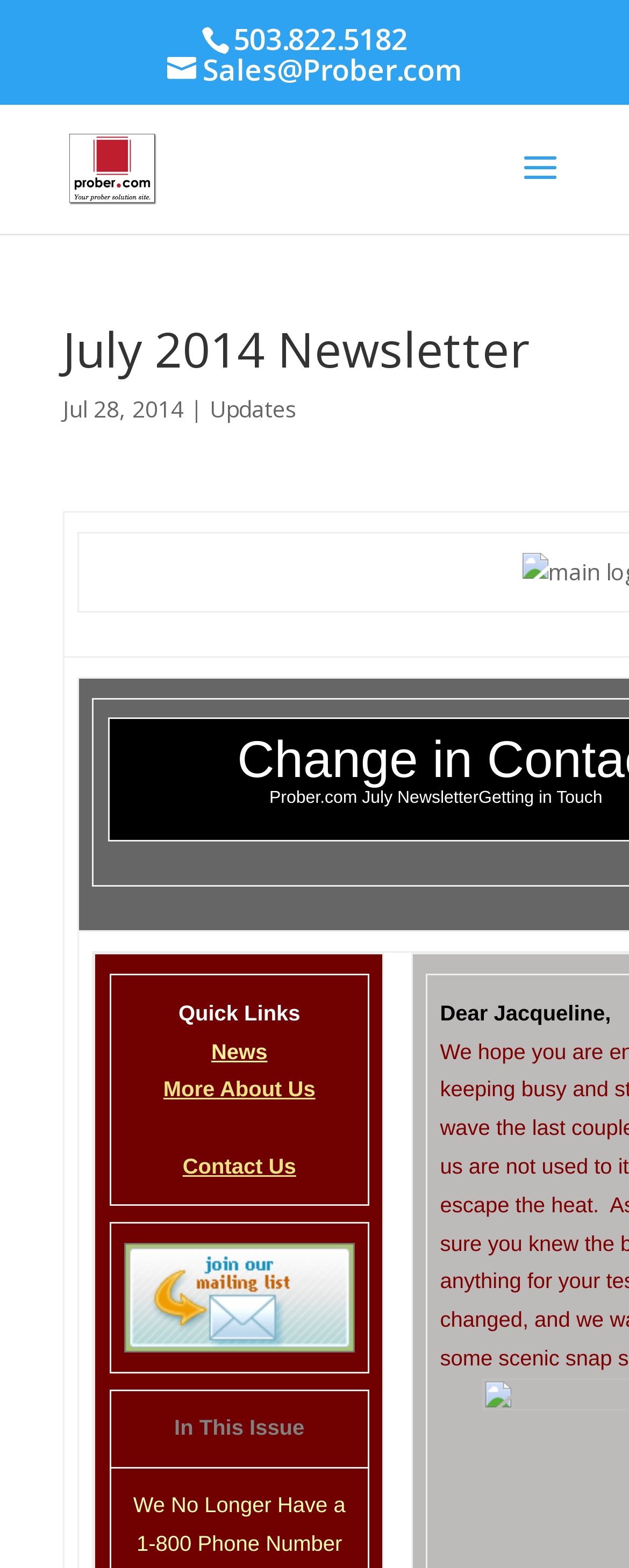Please find the bounding box coordinates for the clickable element needed to perform this instruction: "Read the July 2014 Newsletter".

[0.1, 0.208, 0.9, 0.249]